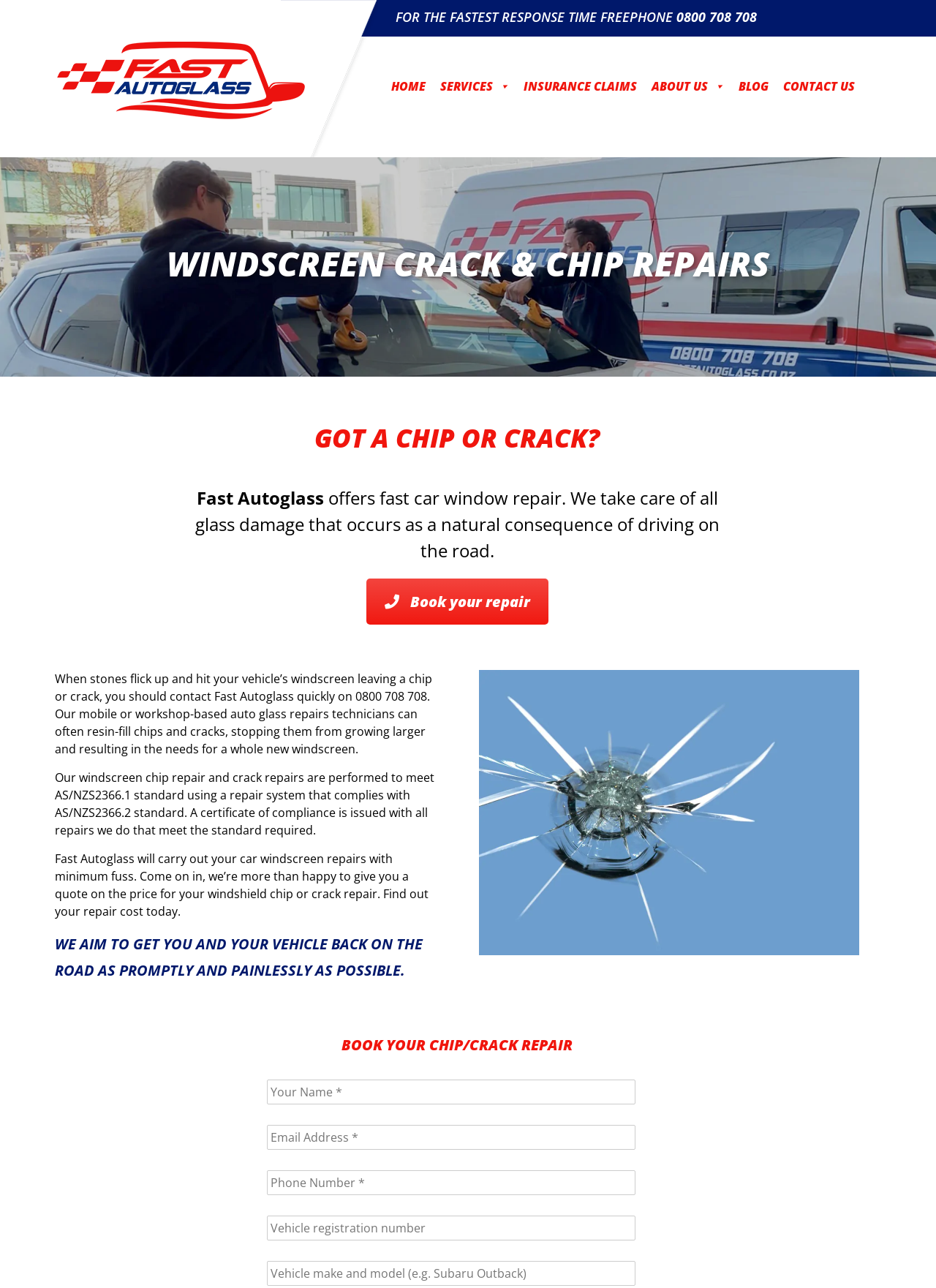Specify the bounding box coordinates of the area to click in order to follow the given instruction: "Click the 'CONTACT US' link."

[0.829, 0.057, 0.921, 0.08]